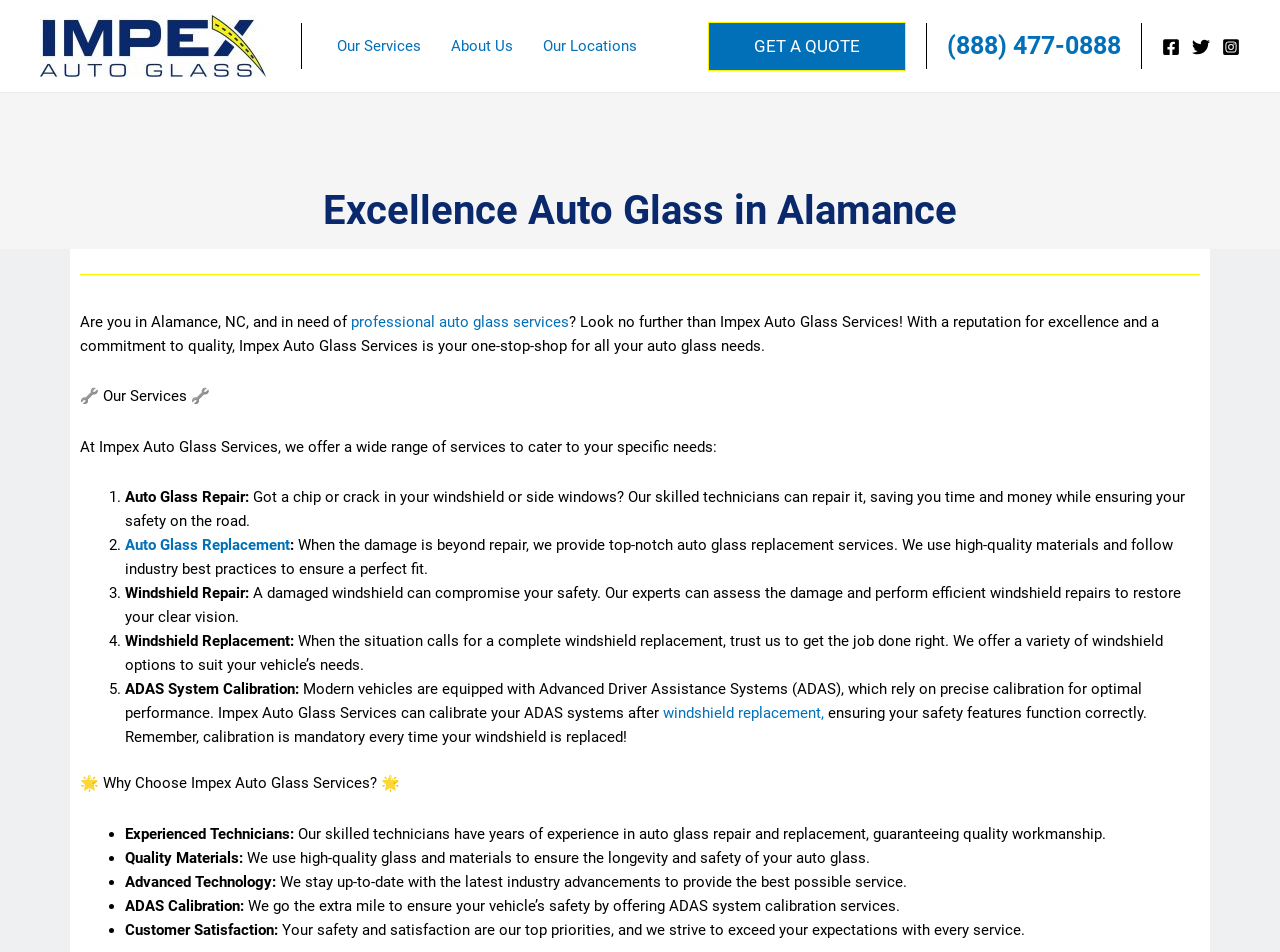Articulate a detailed summary of the webpage's content and design.

This webpage is about Impex Auto Glass Services, a company that provides professional auto glass services in Alamance, NC. At the top left corner, there is a logo image and a link to the company's name. Below the logo, there is a navigation menu with links to "Our Services", "About Us", and "Our Locations". 

On the right side of the navigation menu, there is a prominent call-to-action button "GET A QUOTE" and a phone number "(888) 477-0888" with a link to call the number. 

Below the navigation menu, there are social media links to Facebook, Twitter, and Instagram, each accompanied by an image. 

The main content of the webpage starts with a heading "Excellence Auto Glass in Alamance" and a brief introduction to the company, stating that it is a one-stop-shop for all auto glass needs. 

The company's services are listed in a numbered format, including auto glass repair, auto glass replacement, windshield repair, windshield replacement, and ADAS system calibration. Each service is described in a brief paragraph. 

Further down the page, there is a section titled "Why Choose Impex Auto Glass Services?" with a list of reasons, including experienced technicians, quality materials, advanced technology, ADAS calibration, and customer satisfaction. Each reason is explained in a brief sentence or two.